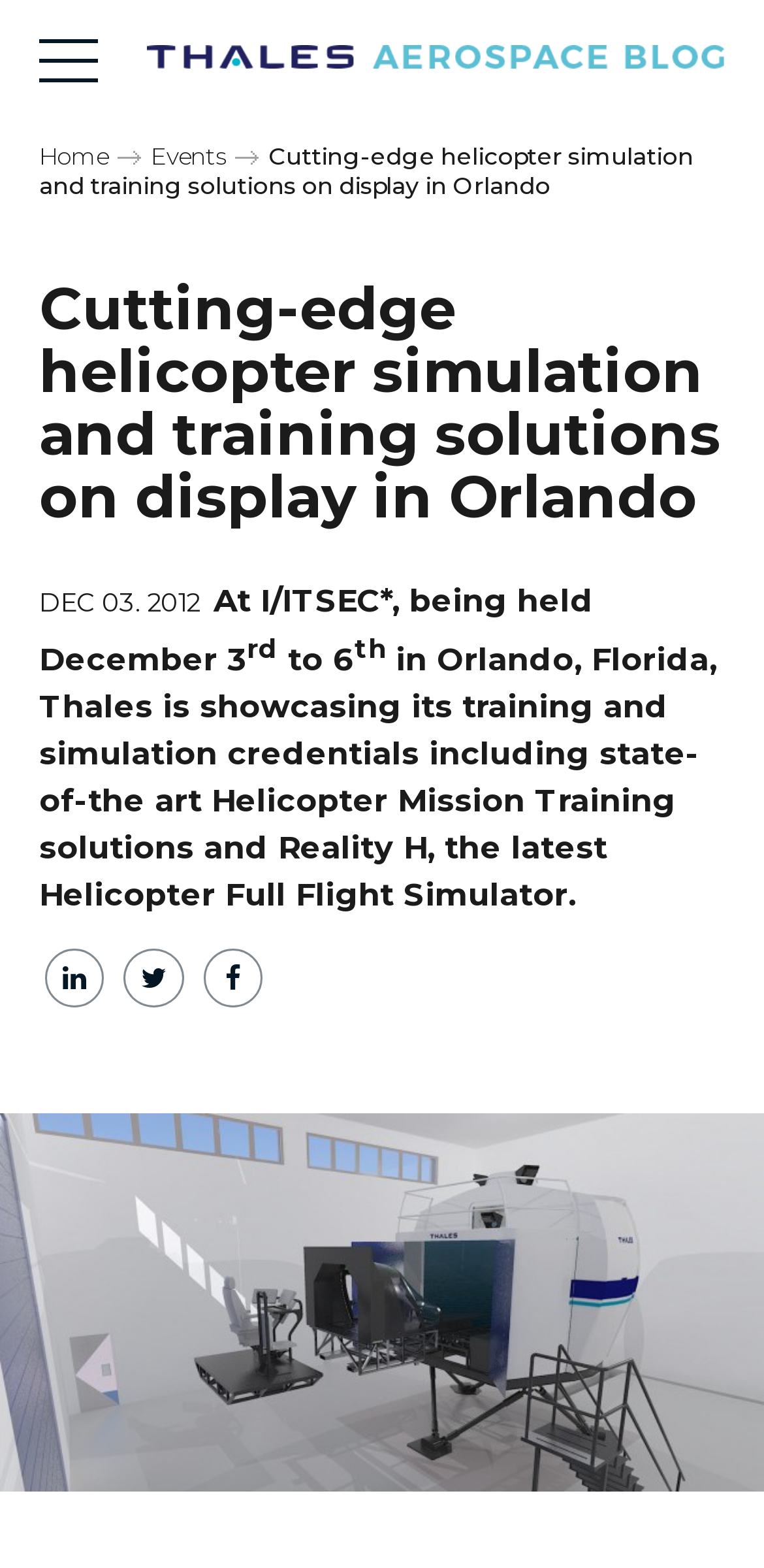Provide a short answer using a single word or phrase for the following question: 
What is the location of the event where Thales is showcasing its training and simulation credentials?

Orlando, Florida